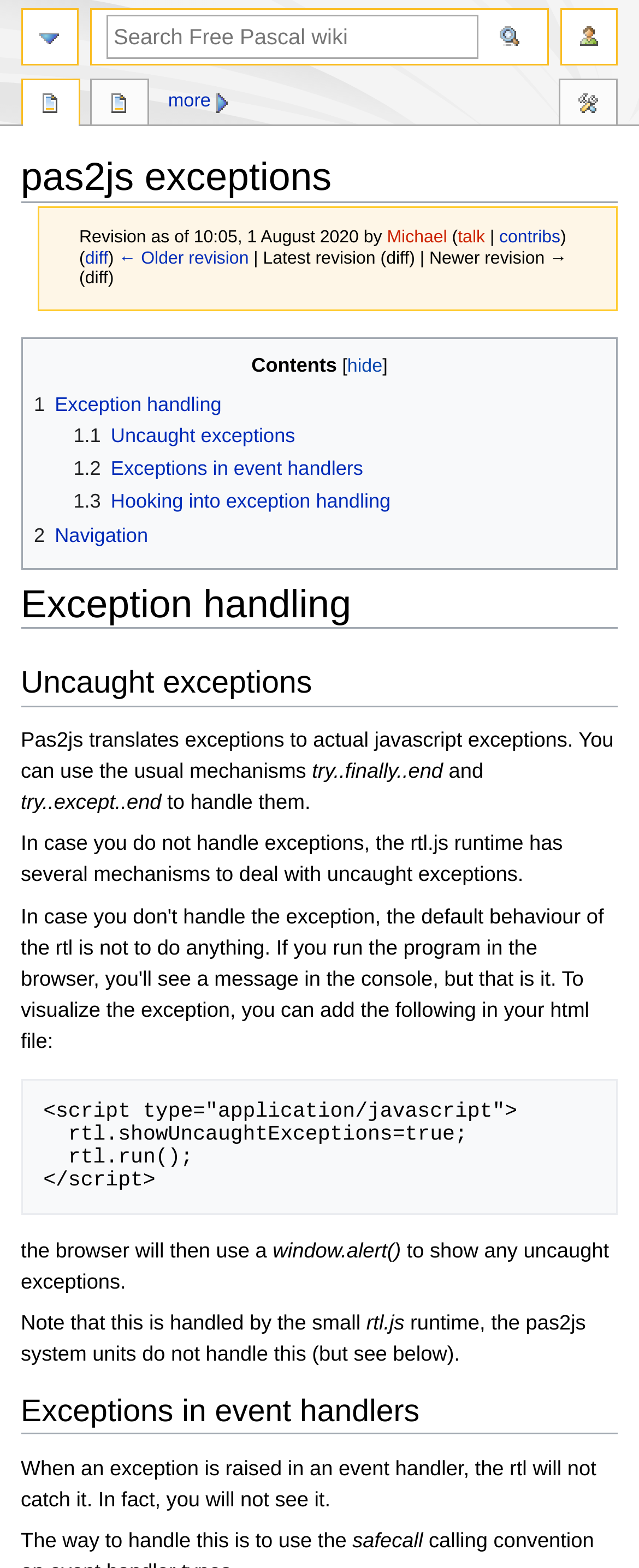Identify the bounding box coordinates of the specific part of the webpage to click to complete this instruction: "Visit Facebook page".

None